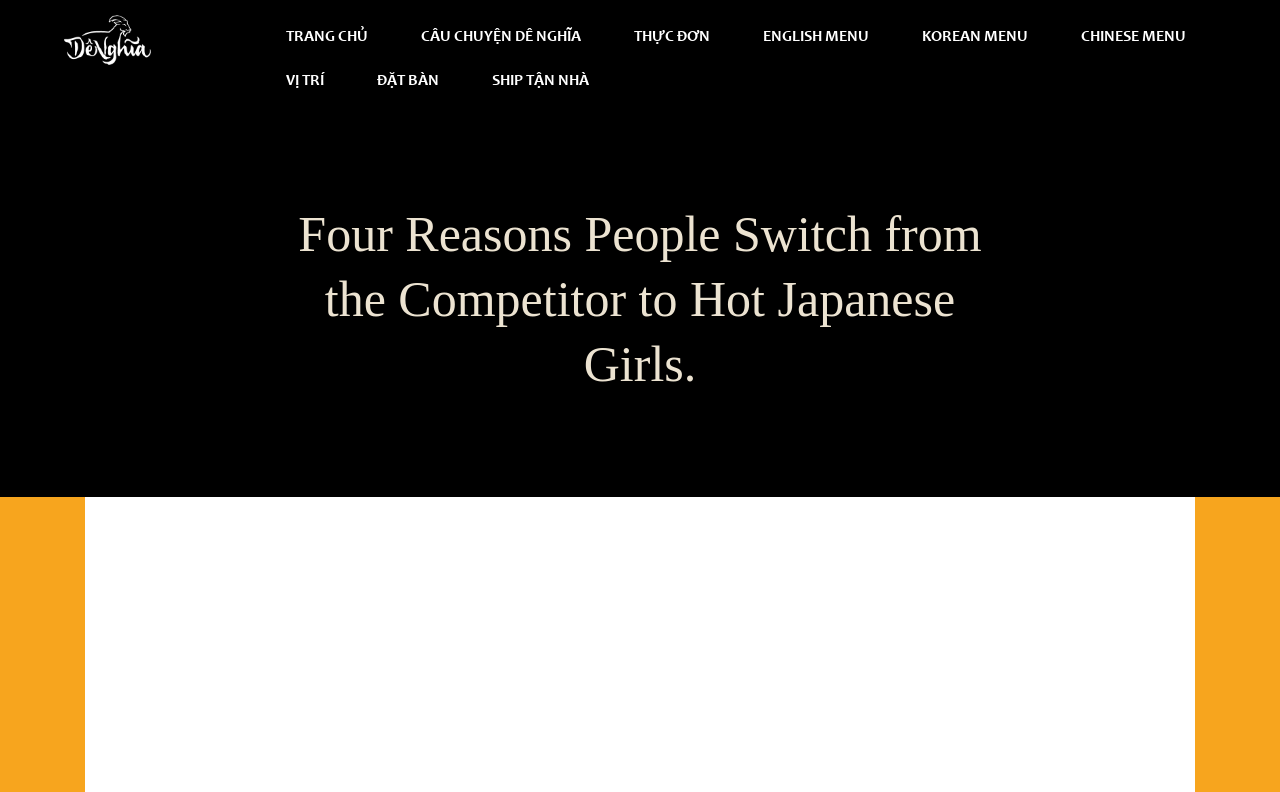Please provide a one-word or phrase answer to the question: 
What is the logo of the website?

Image